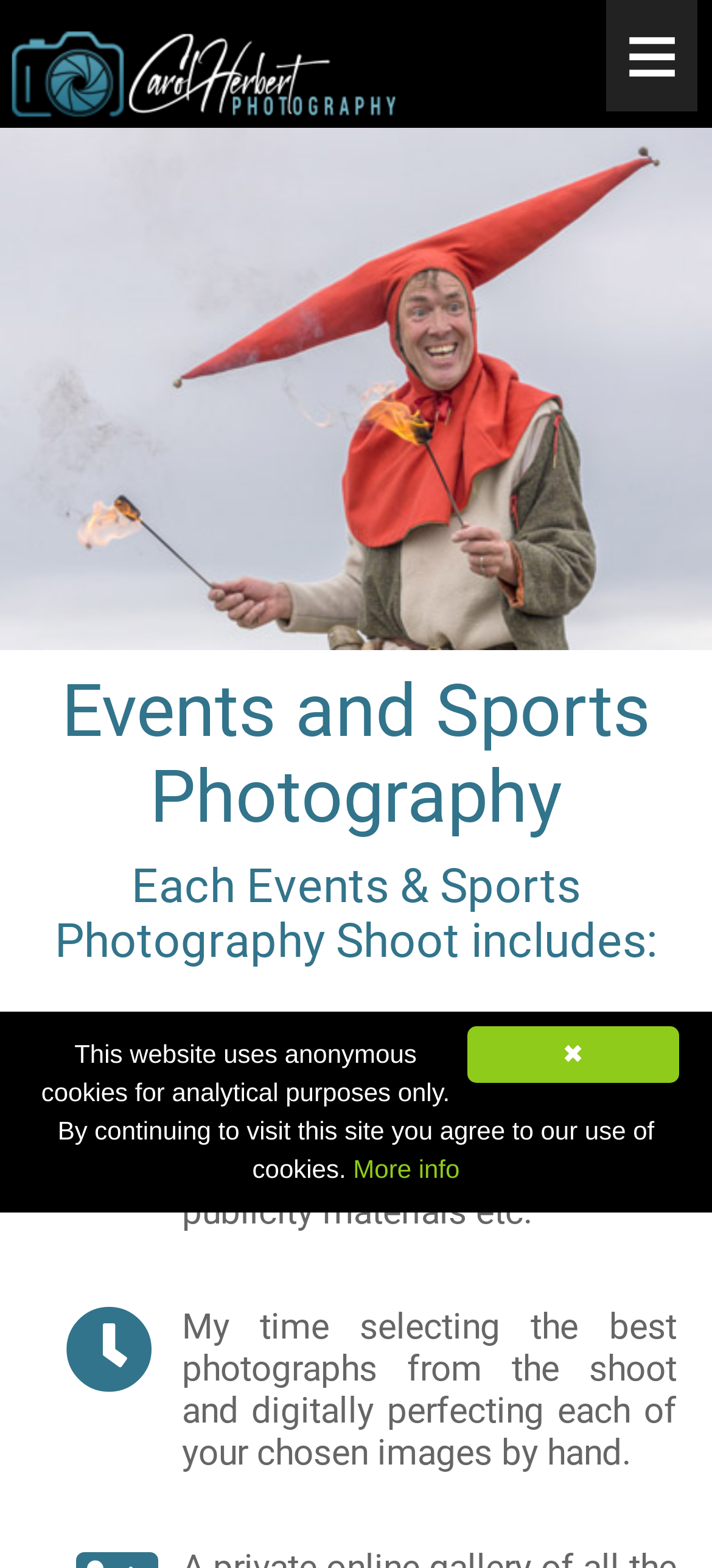Extract the bounding box coordinates for the described element: "≡". The coordinates should be represented as four float numbers between 0 and 1: [left, top, right, bottom].

[0.851, 0.0, 0.98, 0.071]